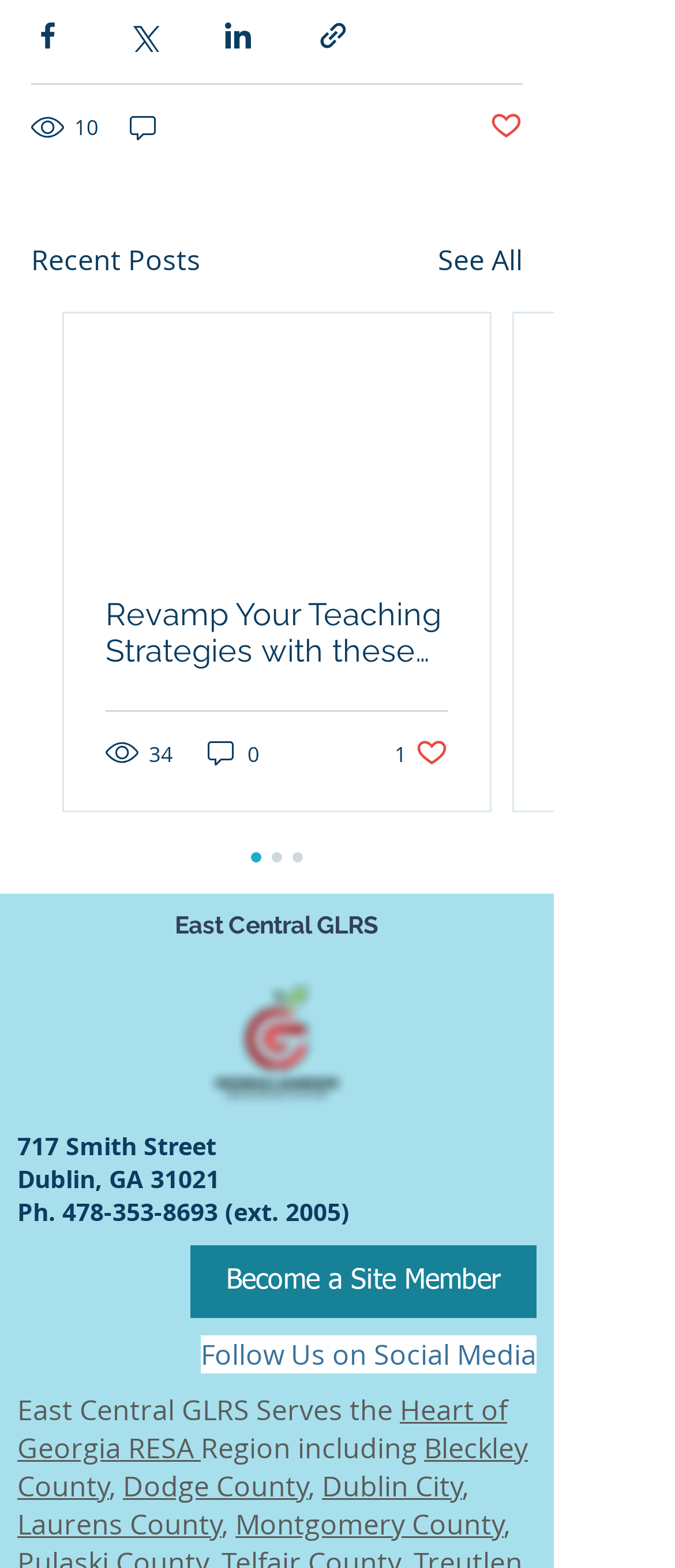Identify the bounding box coordinates of the region I need to click to complete this instruction: "Visit the Heart of Georgia RESA website".

[0.026, 0.887, 0.751, 0.935]